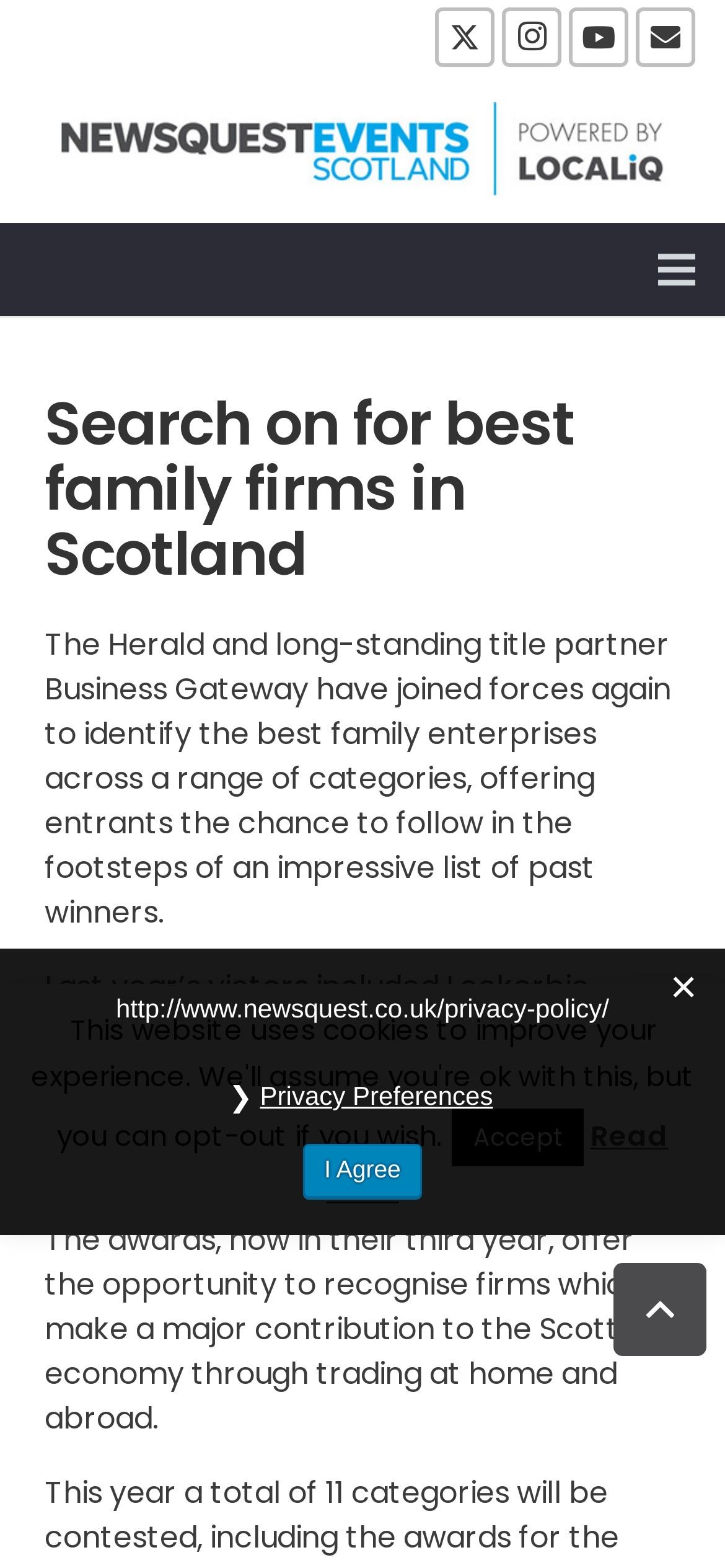Show the bounding box coordinates of the region that should be clicked to follow the instruction: "Click on NewsquestEventsScotland logo."

[0.077, 0.065, 0.923, 0.125]